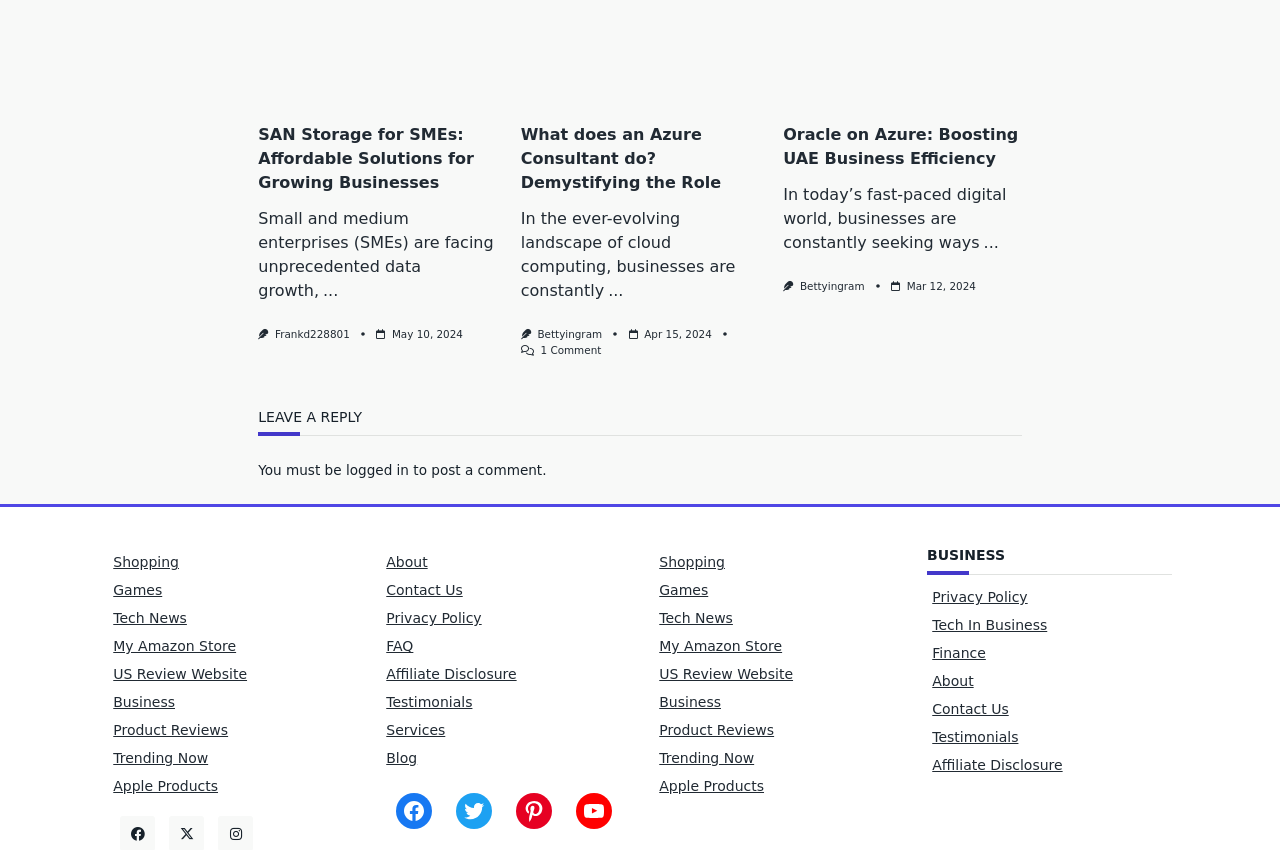Please identify the bounding box coordinates of the element's region that should be clicked to execute the following instruction: "Read the article about 'What does an Azure Consultant do? Demystifying the Role'". The bounding box coordinates must be four float numbers between 0 and 1, i.e., [left, top, right, bottom].

[0.407, 0.147, 0.563, 0.226]